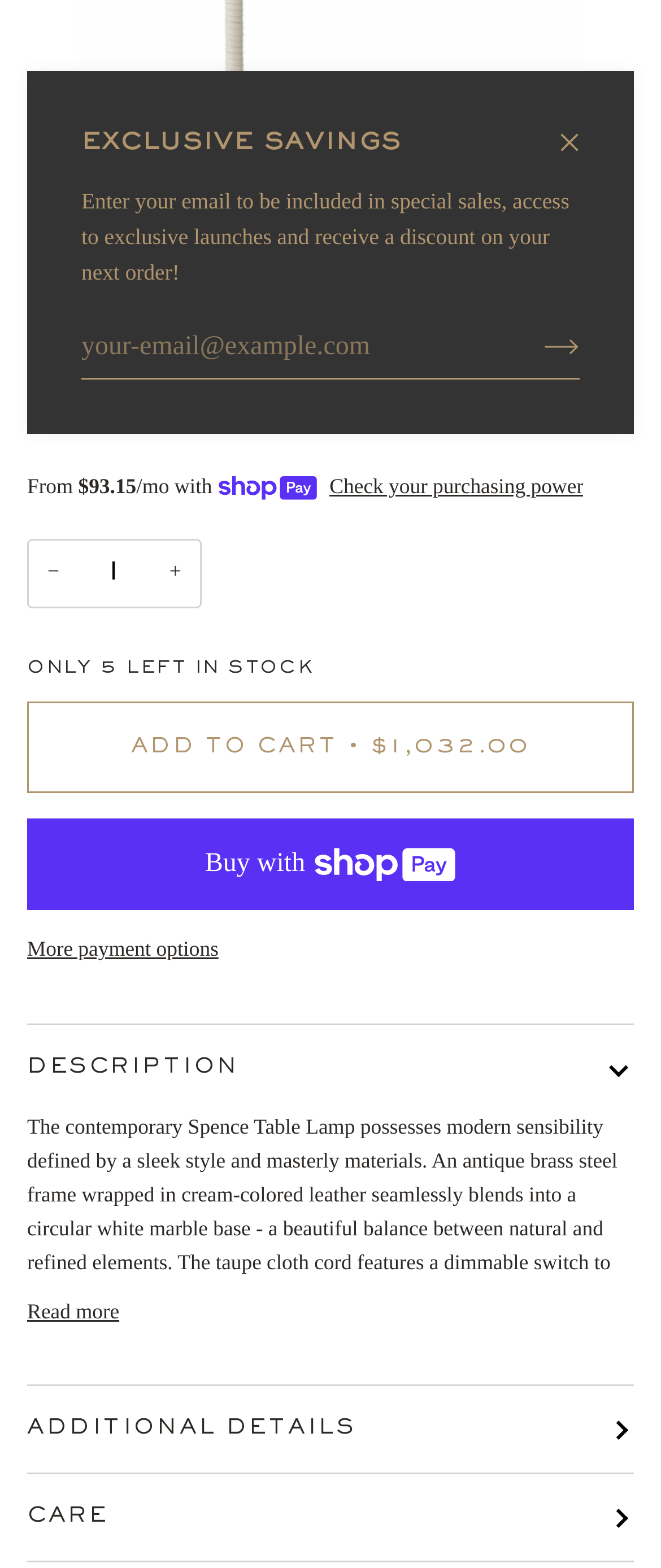Please locate the UI element described by "More payment options" and provide its bounding box coordinates.

[0.041, 0.594, 0.959, 0.618]